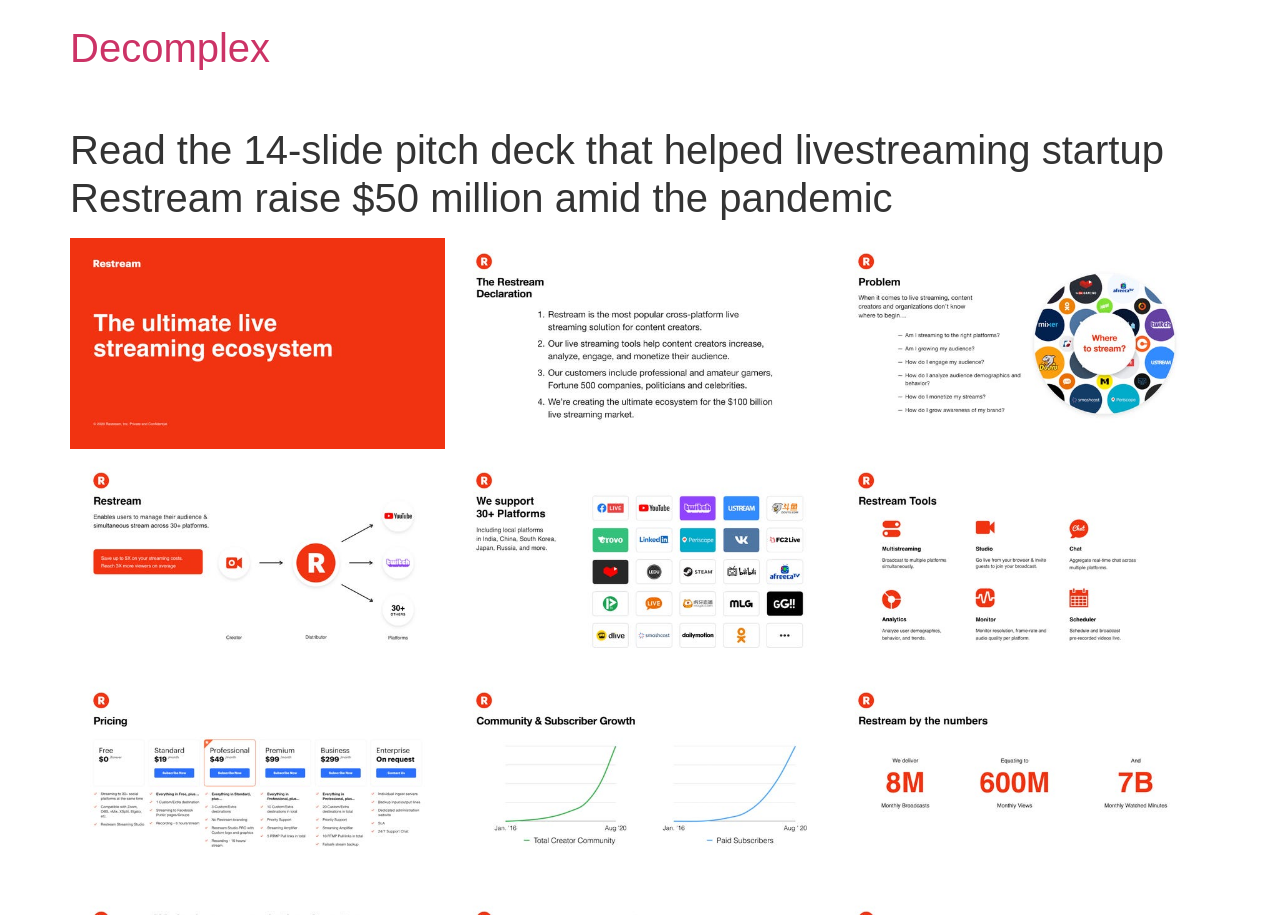Mark the bounding box of the element that matches the following description: "aria-label="Search" title="Buscar una aplicación"".

None